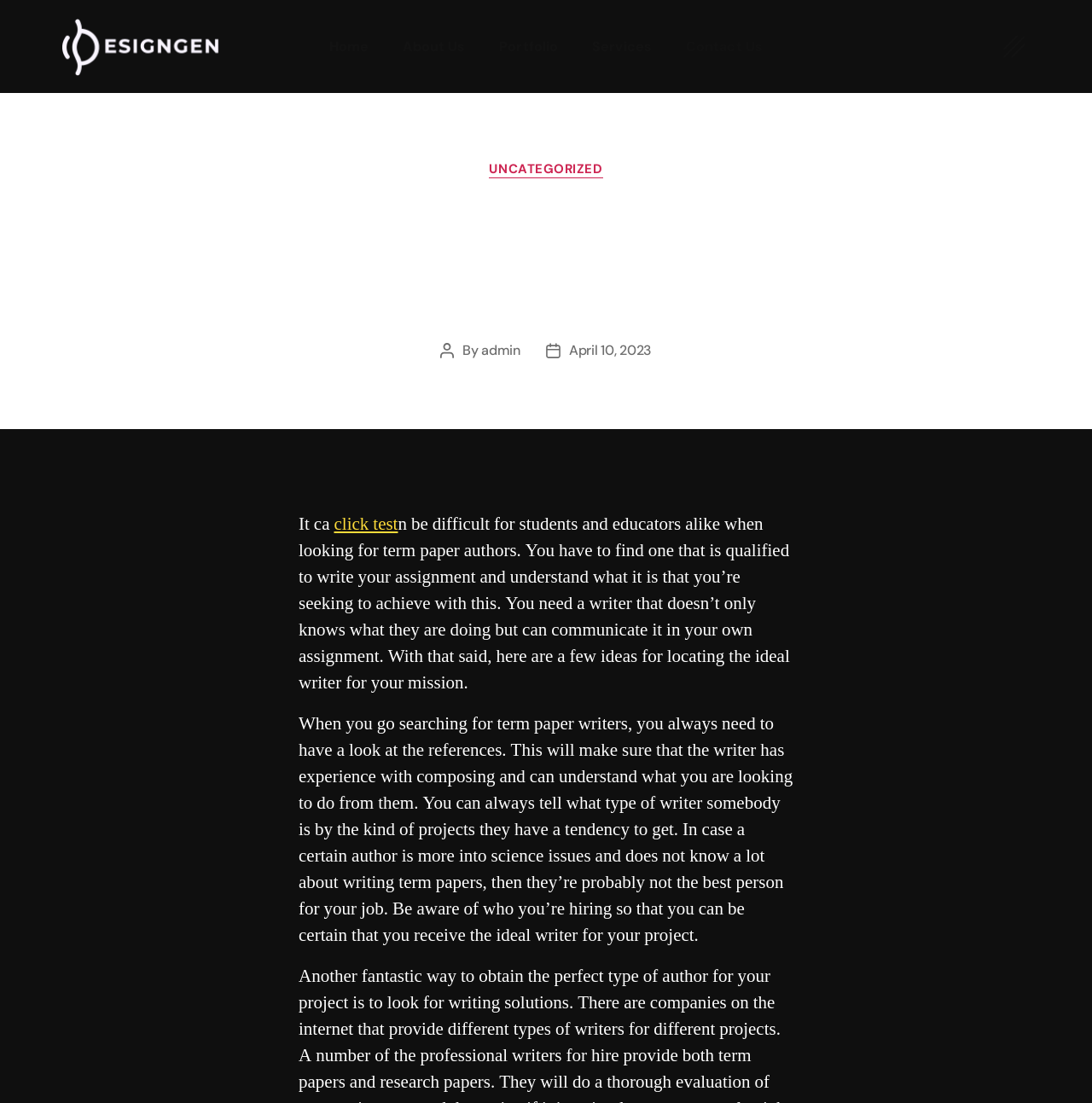Please identify the bounding box coordinates of the region to click in order to complete the given instruction: "Click the Services link". The coordinates should be four float numbers between 0 and 1, i.e., [left, top, right, bottom].

[0.527, 0.025, 0.612, 0.06]